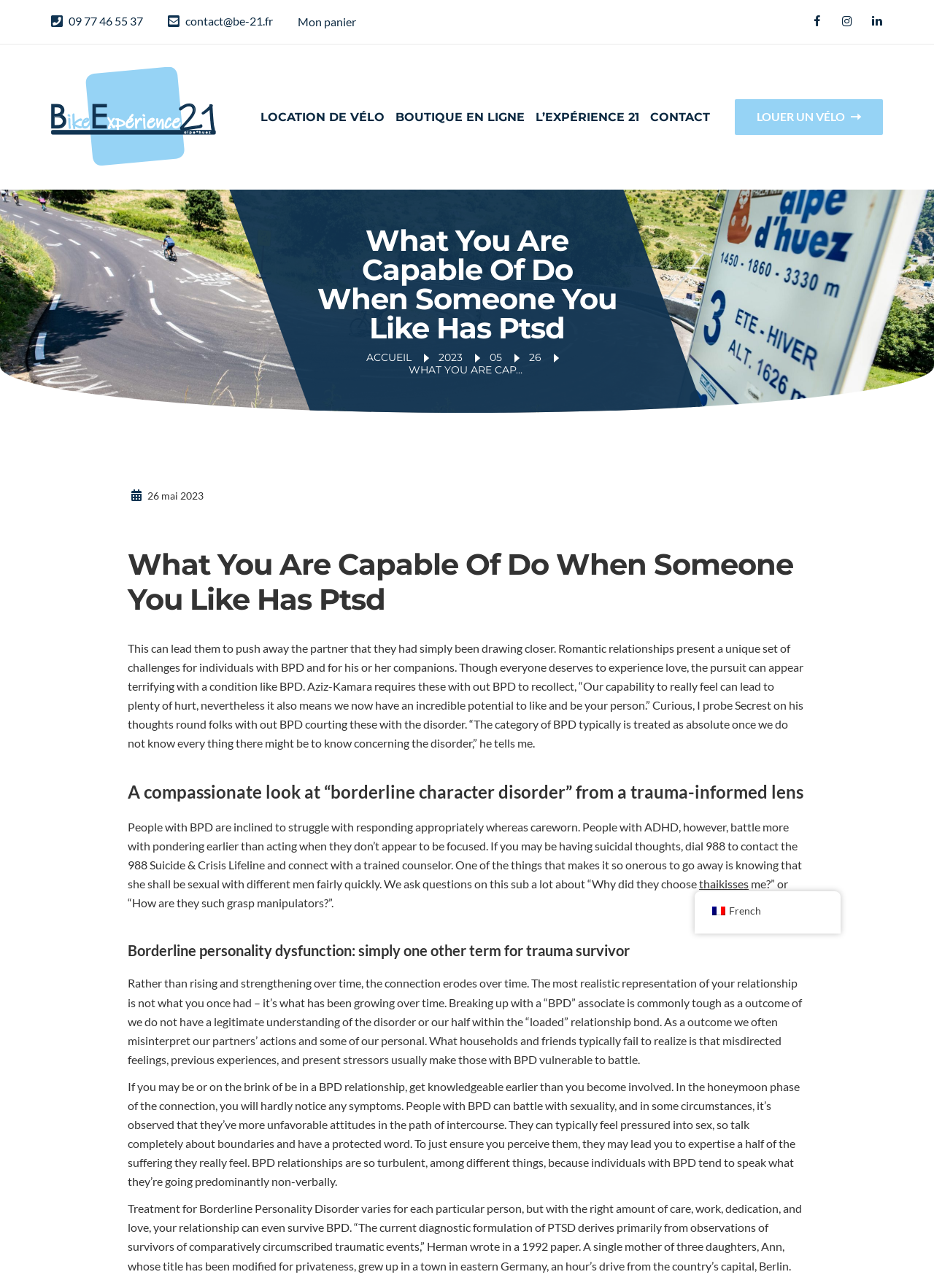Give a one-word or one-phrase response to the question:
What is the theme of the article?

Relationships and Trauma